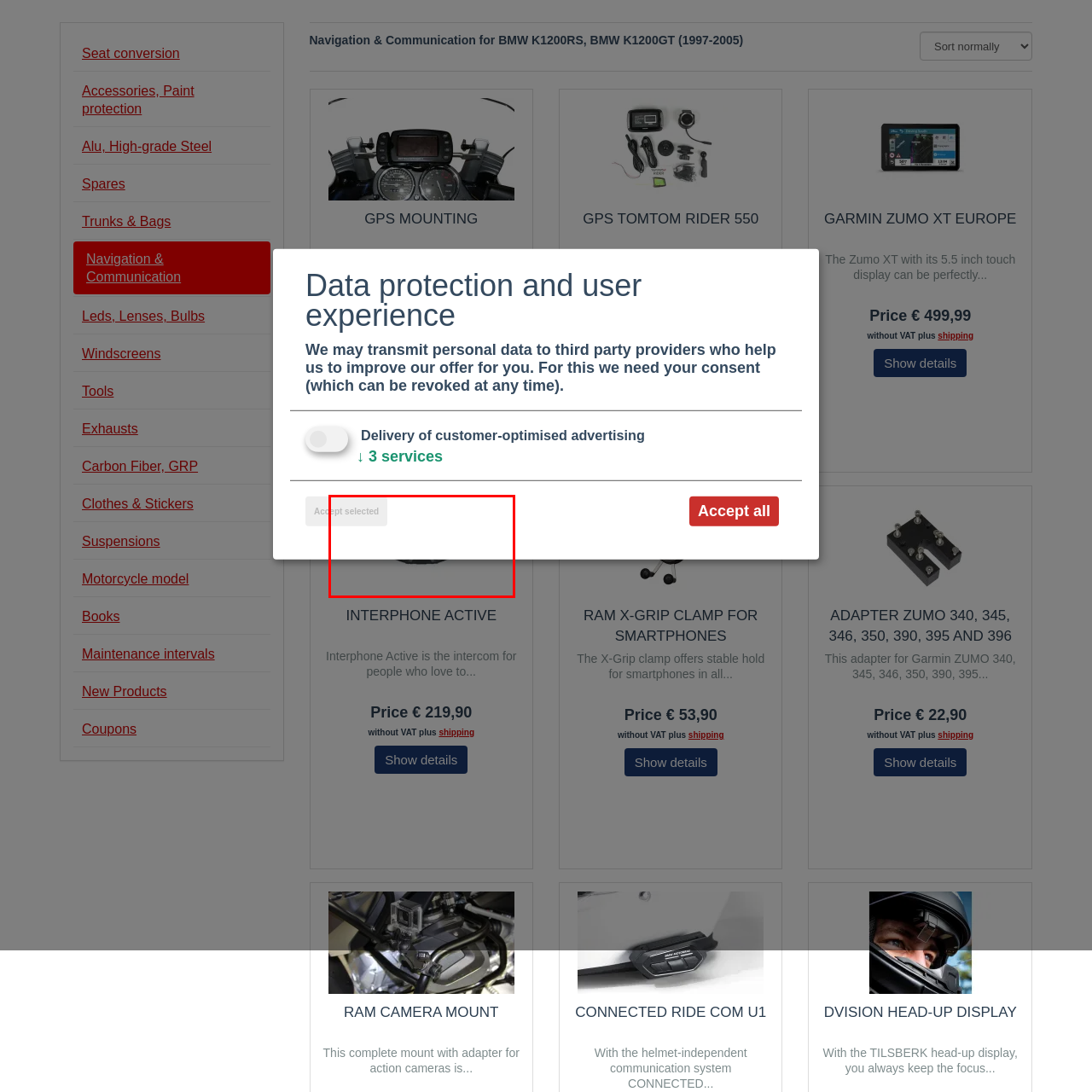Explain what is happening in the image inside the red outline in great detail.

The image showcases the "BMW K1200RS & K1200GT (1997-2005) Interphone Active," a sophisticated intercom system designed for motorcycle enthusiasts. This intercom is tailored for clear communication on the road, allowing users to connect effortlessly with fellow riders while enjoying a dynamic riding experience. The accompanying section highlights key details including a price of €219.90, exclusive of VAT. It's particularly noted for its advanced features that cater to those who cherish connectivity during their journeys.

Adjacent text elaborates on the product's capabilities and benefits, emphasizing its functionality and ease of use. The image is part of a broader navigation section that includes various accessories designed specifically for BMW K1200 series motorcycles, underlining the importance of tailored communication tools for riders.